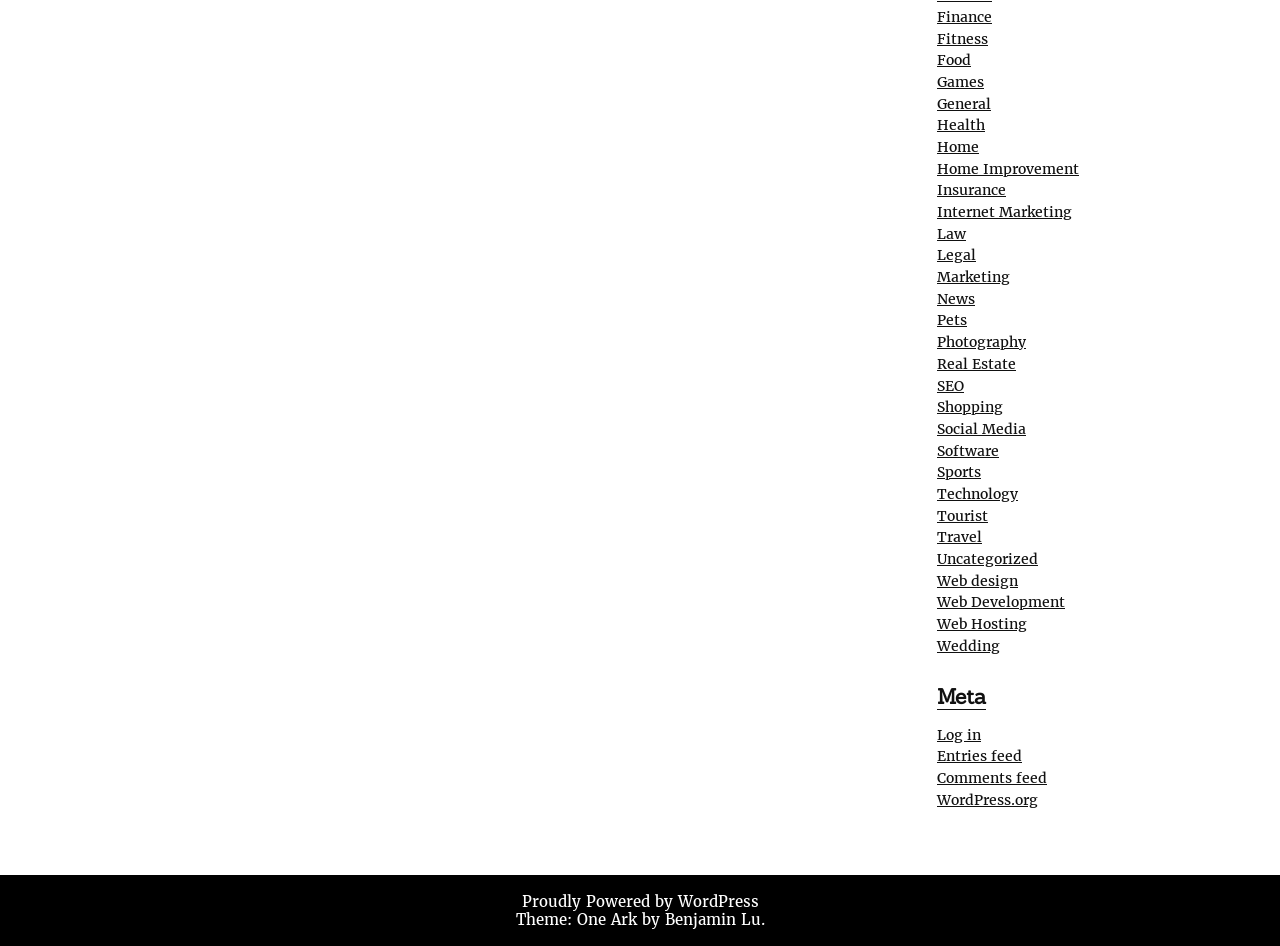Given the element description: "Proudly Powered by WordPress", predict the bounding box coordinates of the UI element it refers to, using four float numbers between 0 and 1, i.e., [left, top, right, bottom].

[0.014, 0.944, 0.986, 0.962]